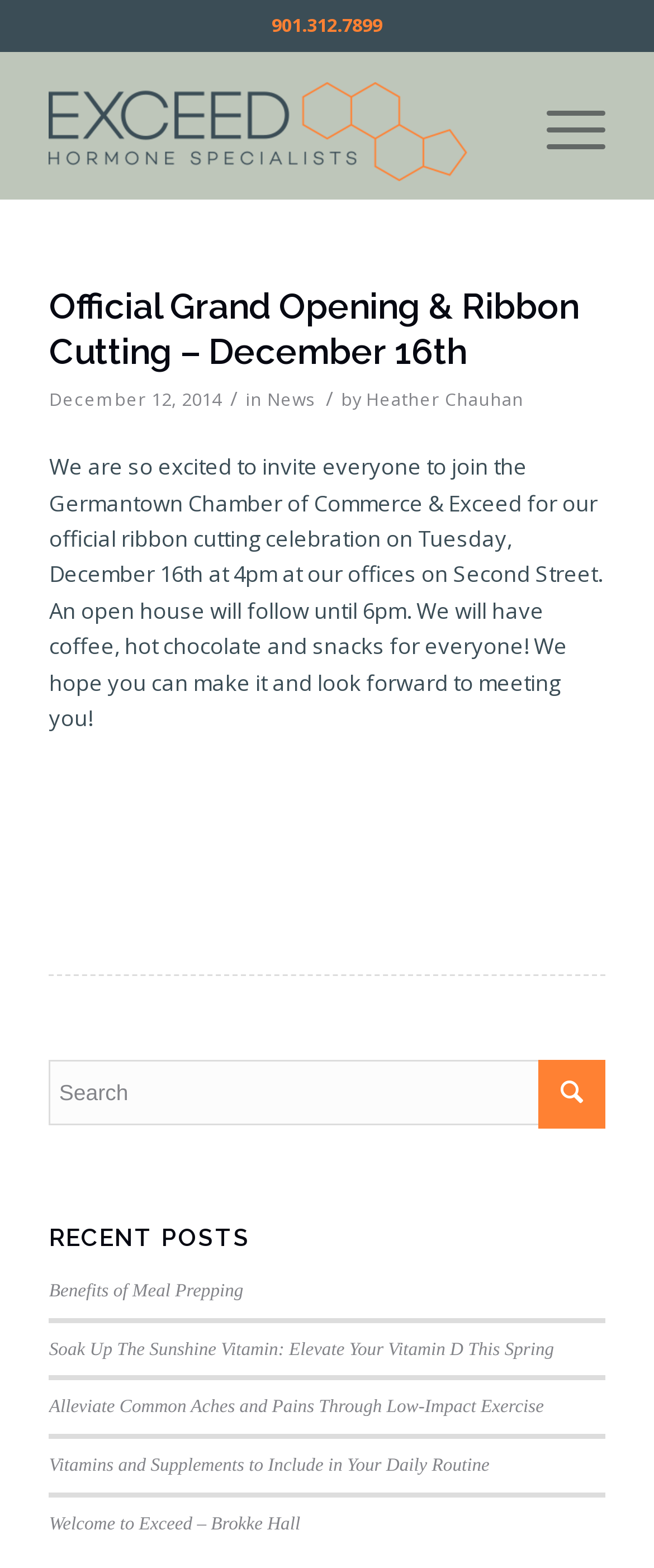Extract the bounding box coordinates for the UI element described by the text: "alt="Exceed Hormone Specialists"". The coordinates should be in the form of [left, top, right, bottom] with values between 0 and 1.

[0.075, 0.041, 0.716, 0.126]